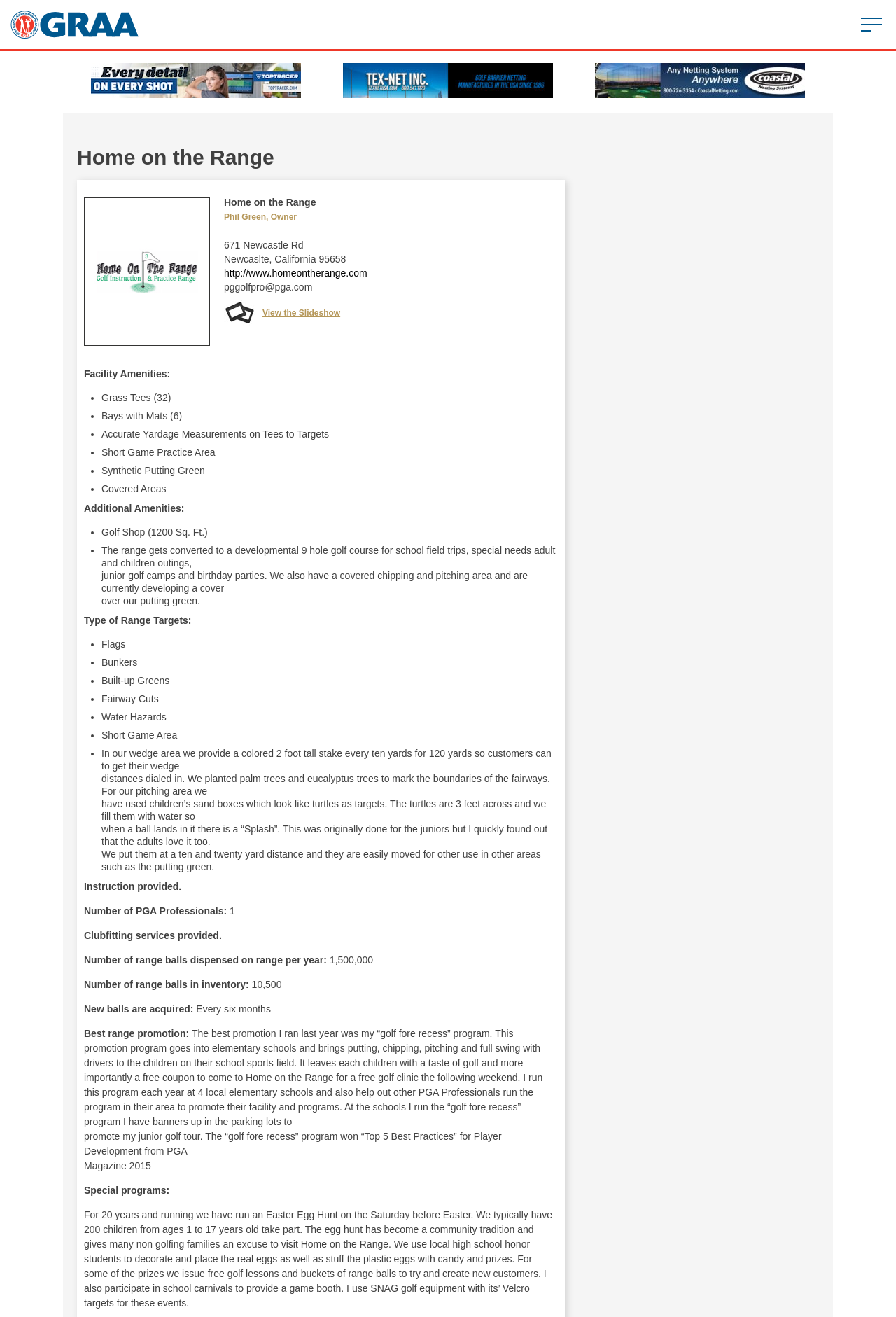How many PGA Professionals are there?
Examine the webpage screenshot and provide an in-depth answer to the question.

I found the answer by looking at the static text element with the text 'Number of PGA Professionals:' and its corresponding answer '1' which is located below the 'Instruction provided.' section.